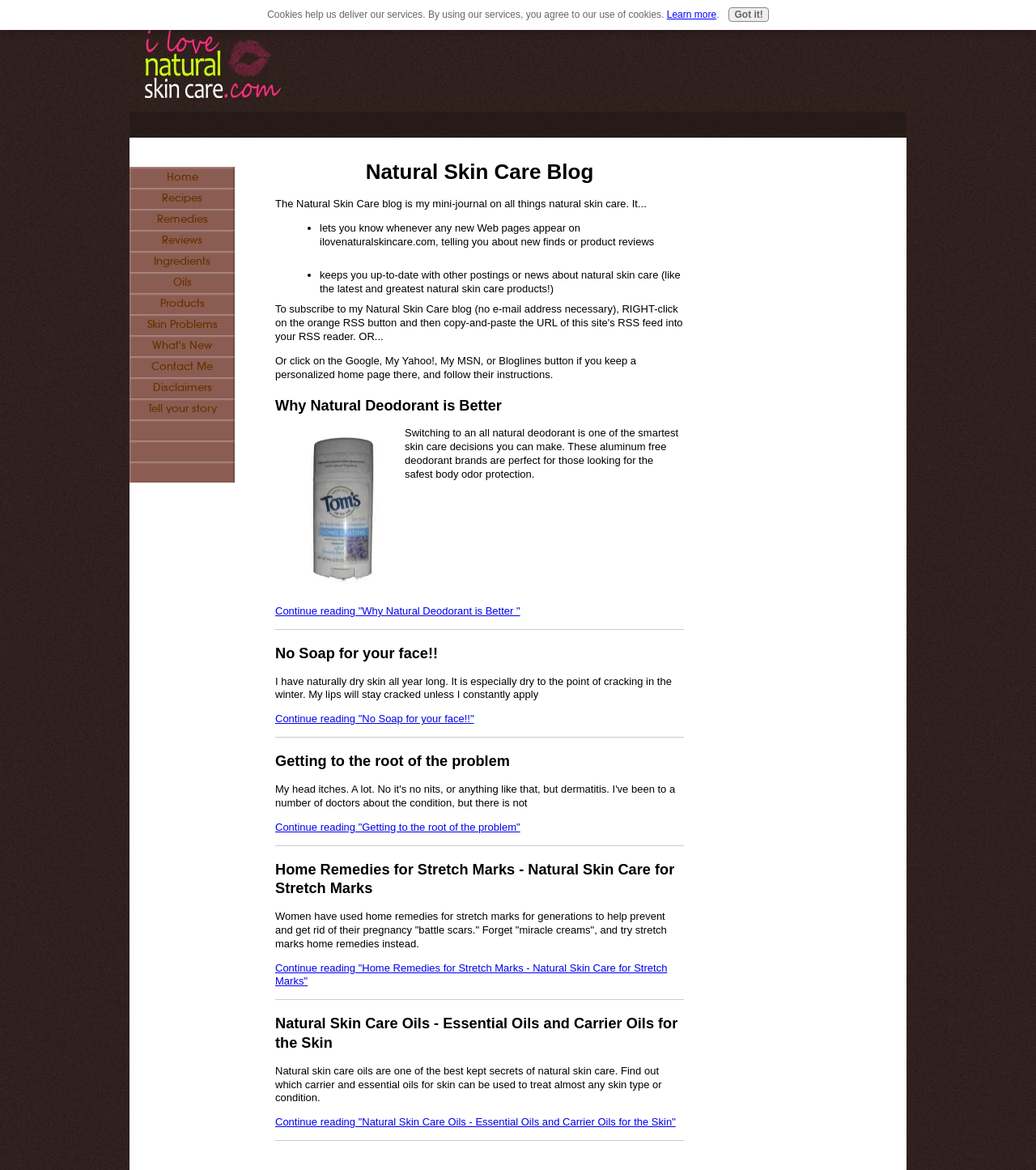Provide a single word or phrase to answer the given question: 
How many links are there in the top navigation menu?

11